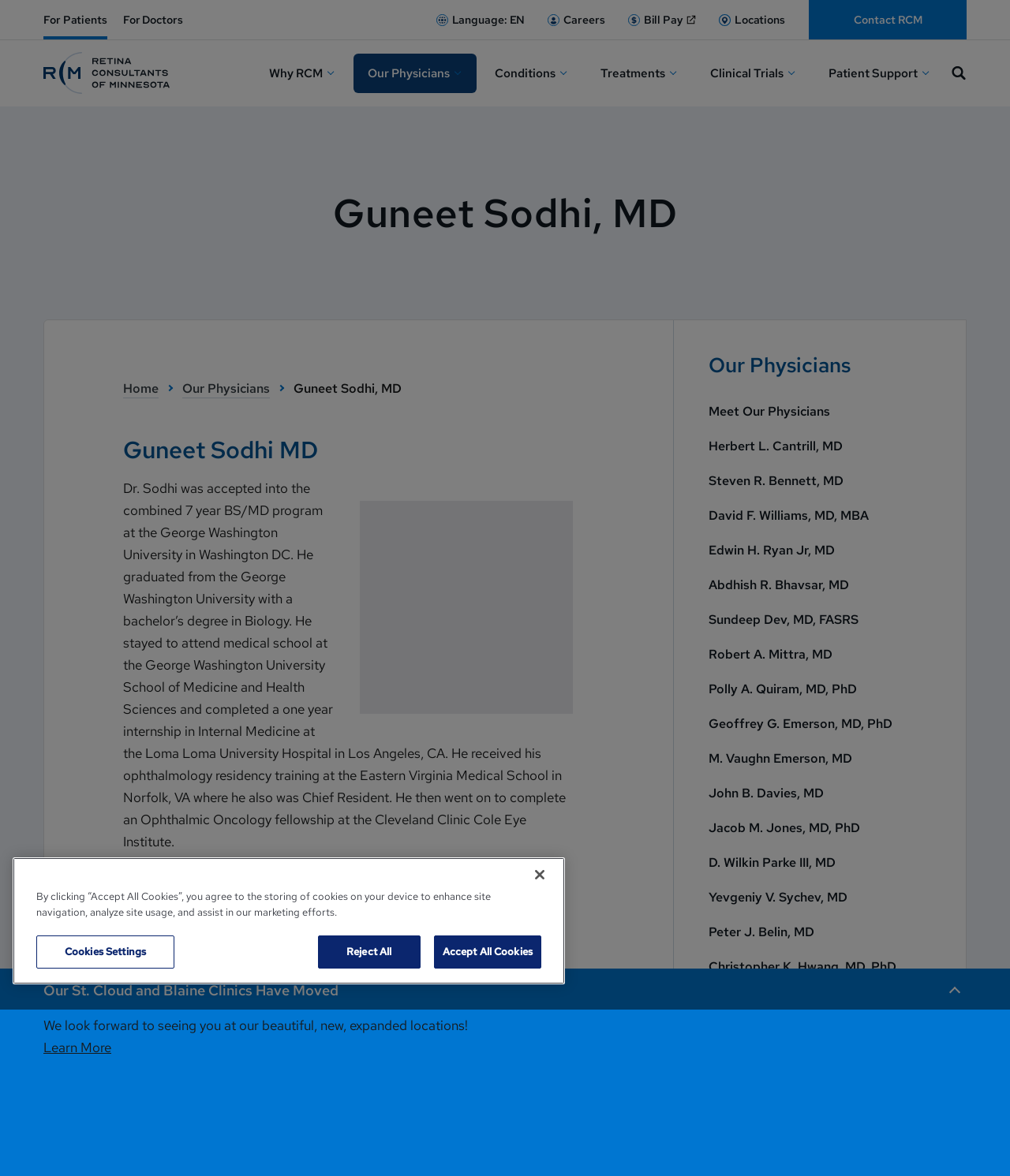Determine the bounding box coordinates for the area that should be clicked to carry out the following instruction: "Click the 'Search Button'".

[0.941, 0.055, 0.957, 0.069]